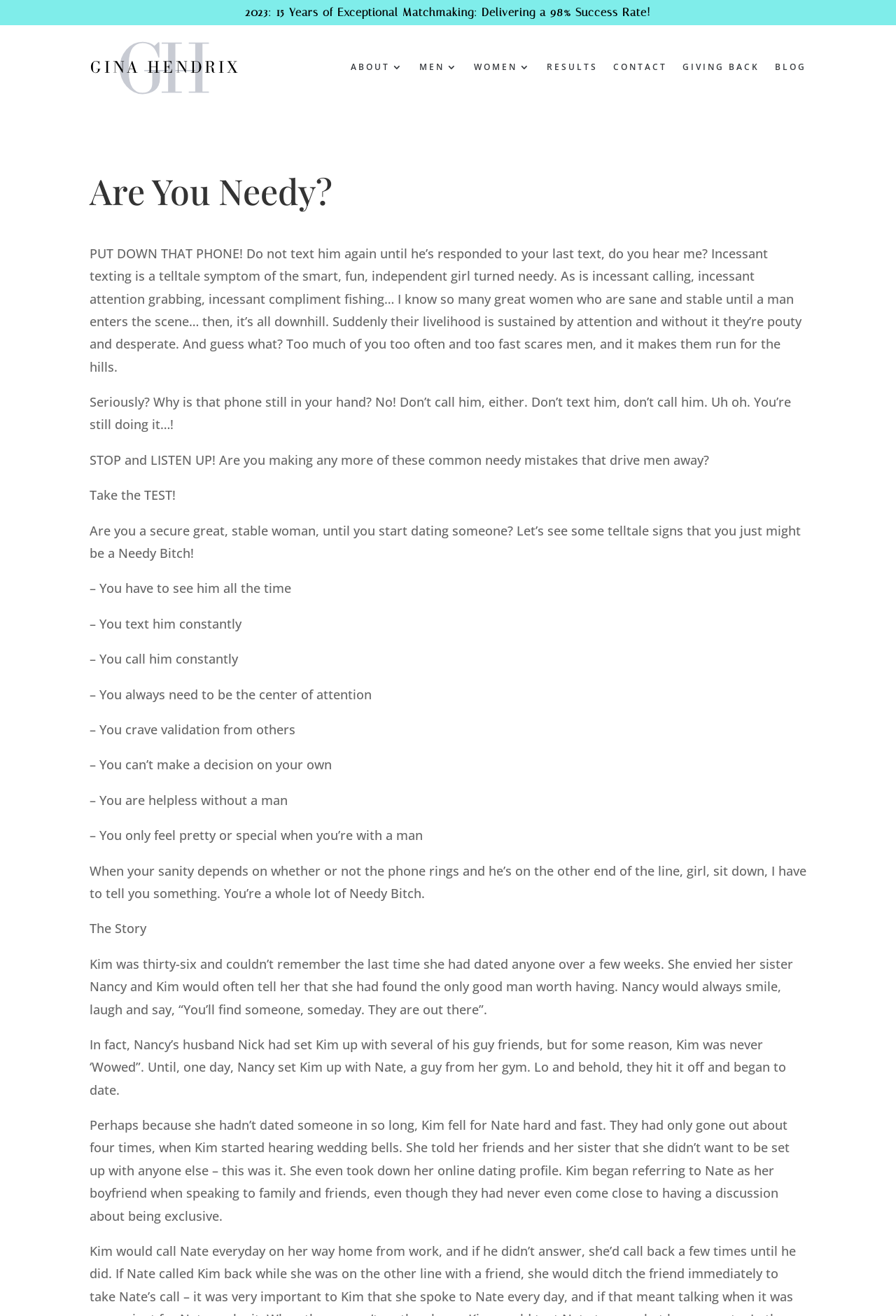How many links are in the top navigation menu?
Analyze the image and deliver a detailed answer to the question.

The top navigation menu contains 8 links, namely 'ABOUT', 'MEN', 'WOMEN', 'RESULTS', 'CONTACT', 'GIVING BACK', and 'BLOG', which are arranged horizontally across the top of the webpage.